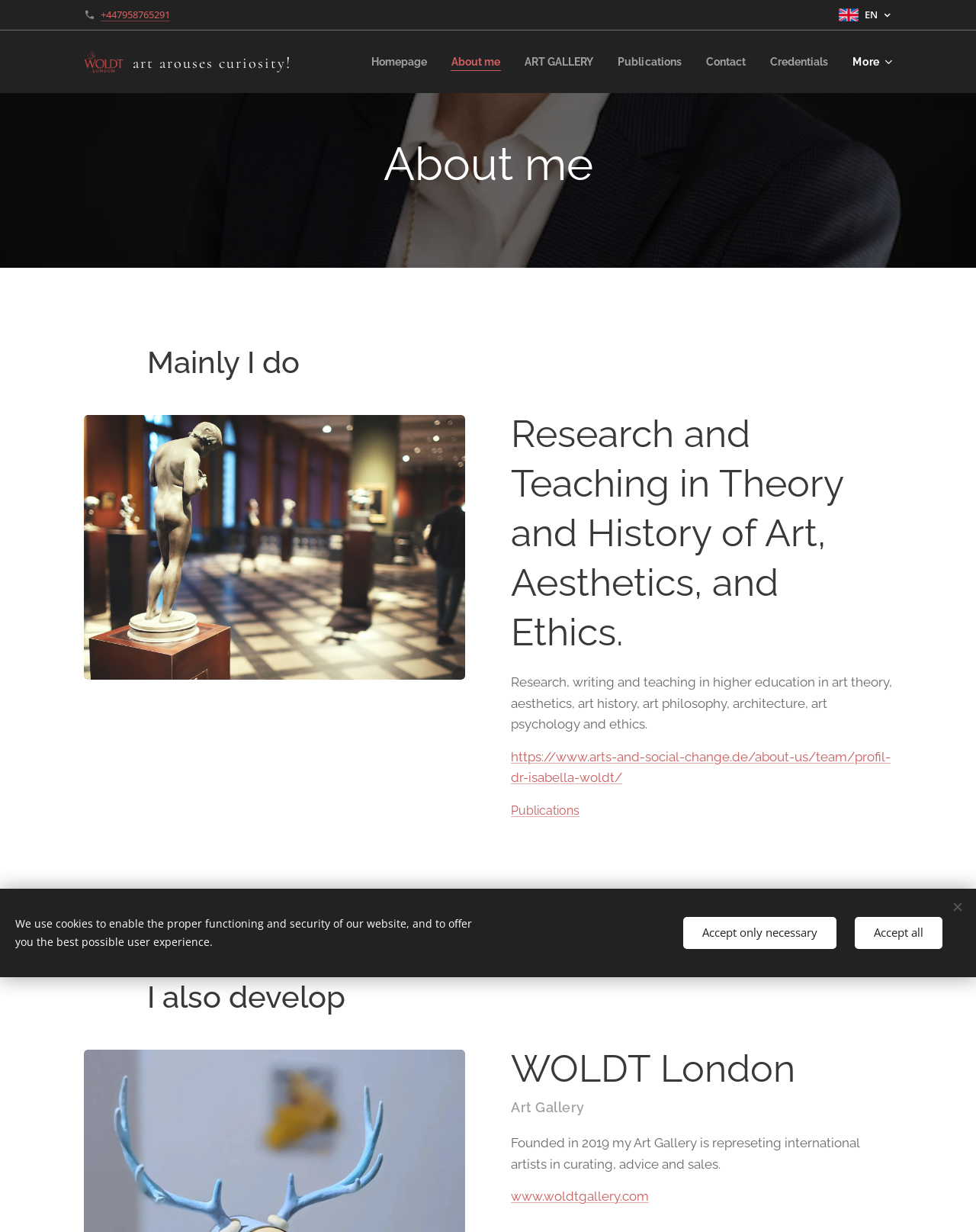Please pinpoint the bounding box coordinates for the region I should click to adhere to this instruction: "go to Homepage".

[0.346, 0.034, 0.424, 0.065]